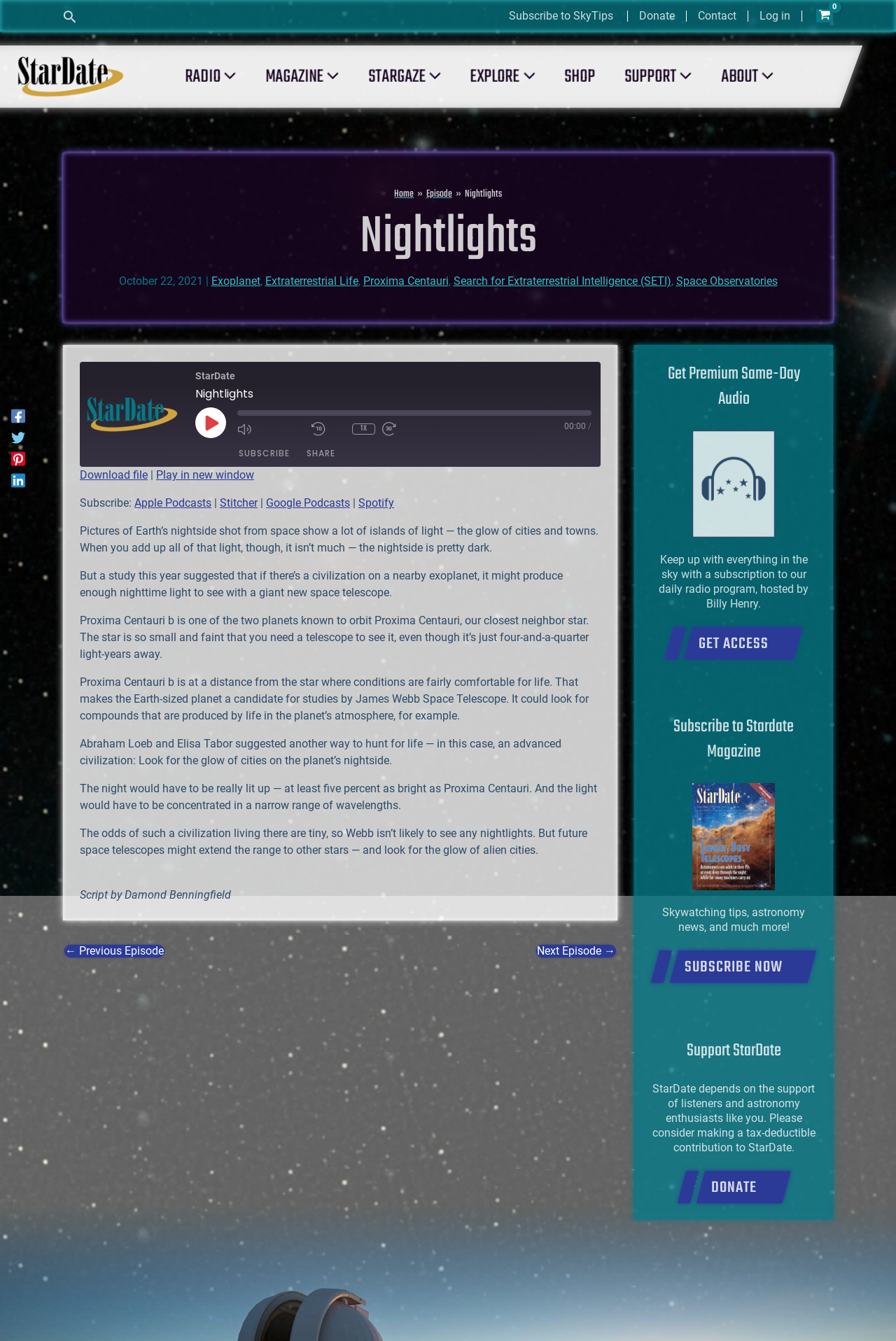Given the element description "parent_node: EMBED title="Copy Embed Code"", identify the bounding box of the corresponding UI element.

[0.634, 0.406, 0.655, 0.422]